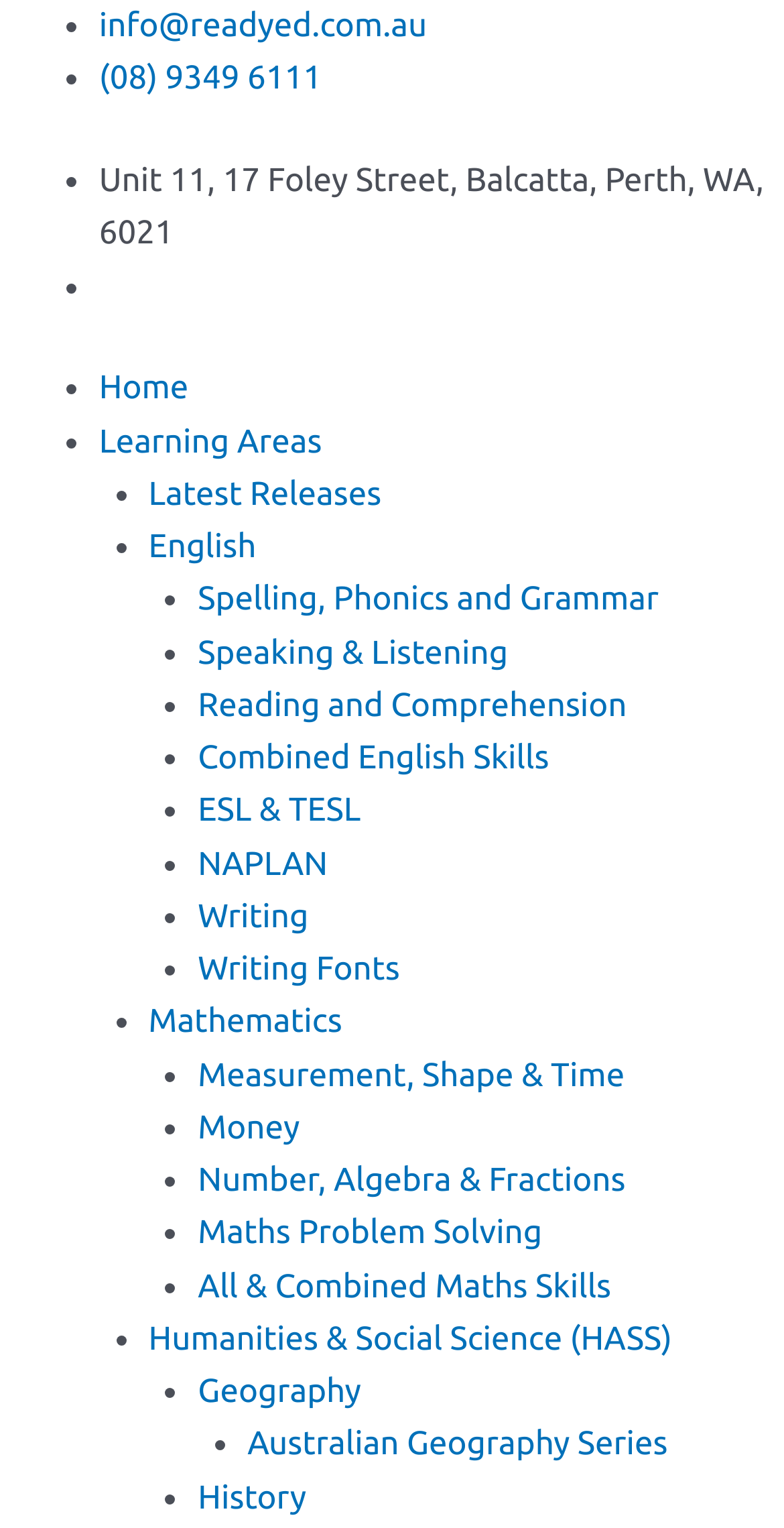Pinpoint the bounding box coordinates of the clickable element needed to complete the instruction: "Contact via email". The coordinates should be provided as four float numbers between 0 and 1: [left, top, right, bottom].

[0.126, 0.005, 0.545, 0.029]